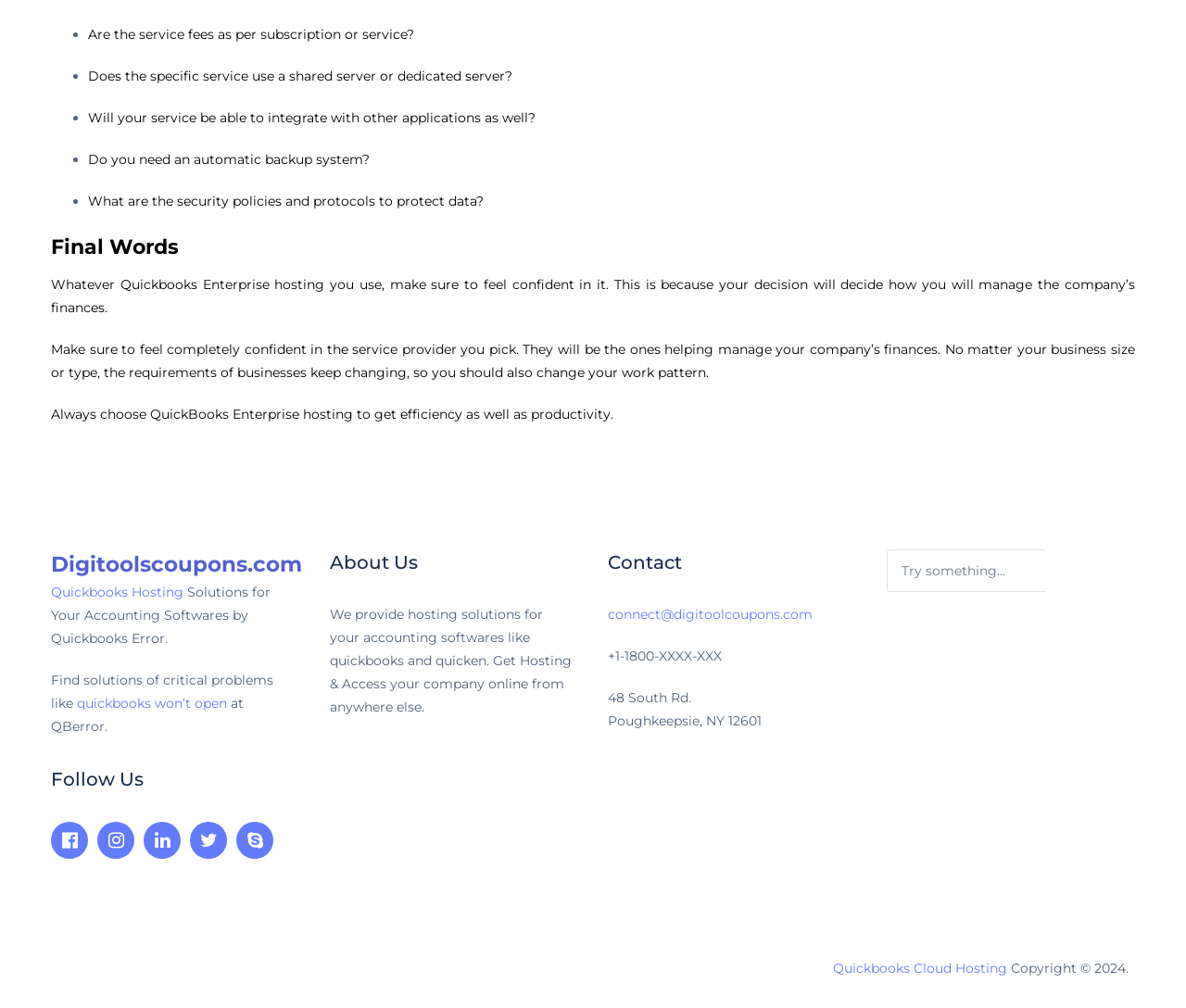Please identify the bounding box coordinates of the element I should click to complete this instruction: 'Learn about Quickbooks Cloud Hosting'. The coordinates should be given as four float numbers between 0 and 1, like this: [left, top, right, bottom].

[0.702, 0.952, 0.849, 0.968]